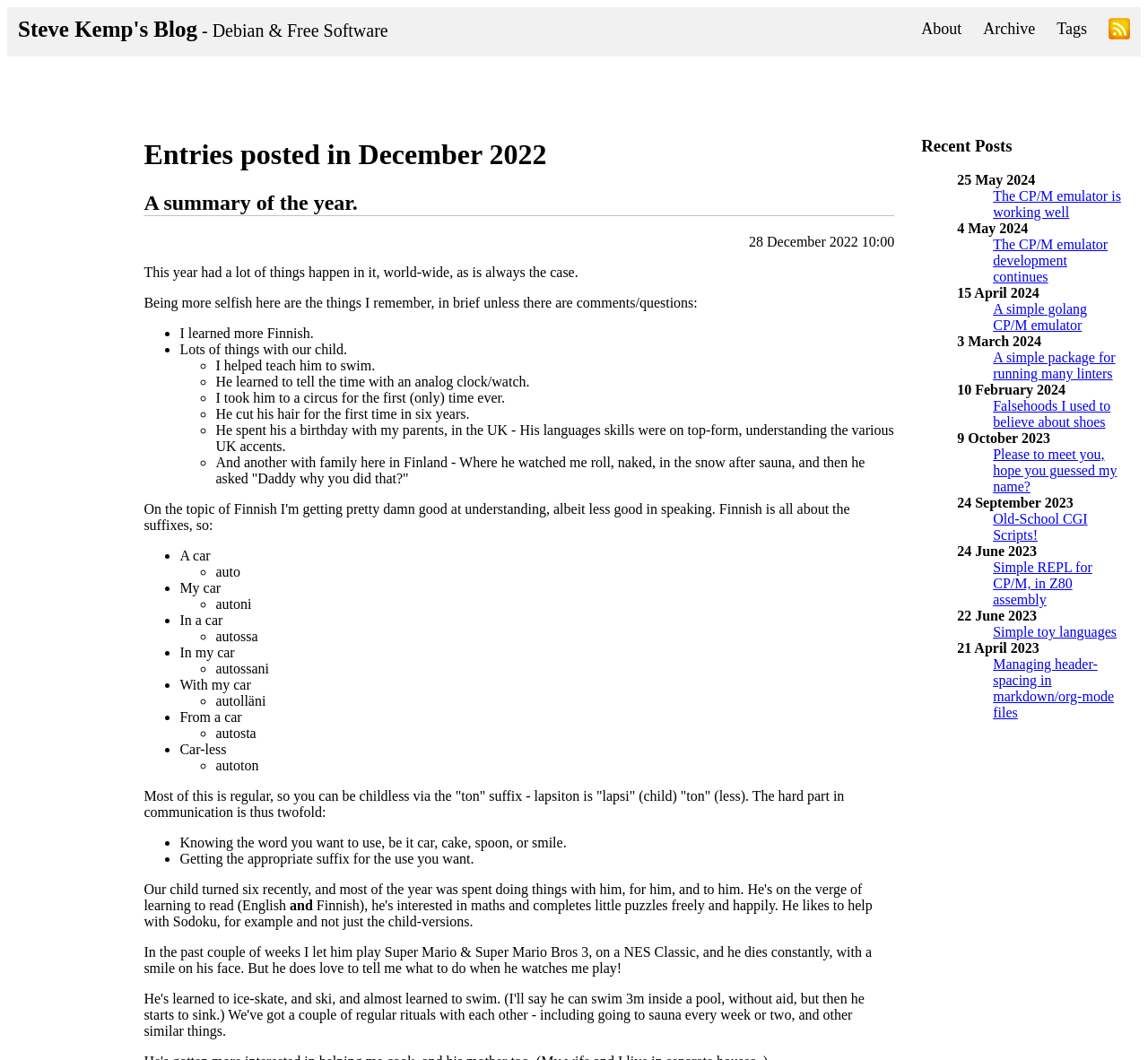Please give a concise answer to this question using a single word or phrase: 
What is the author learning?

Finnish